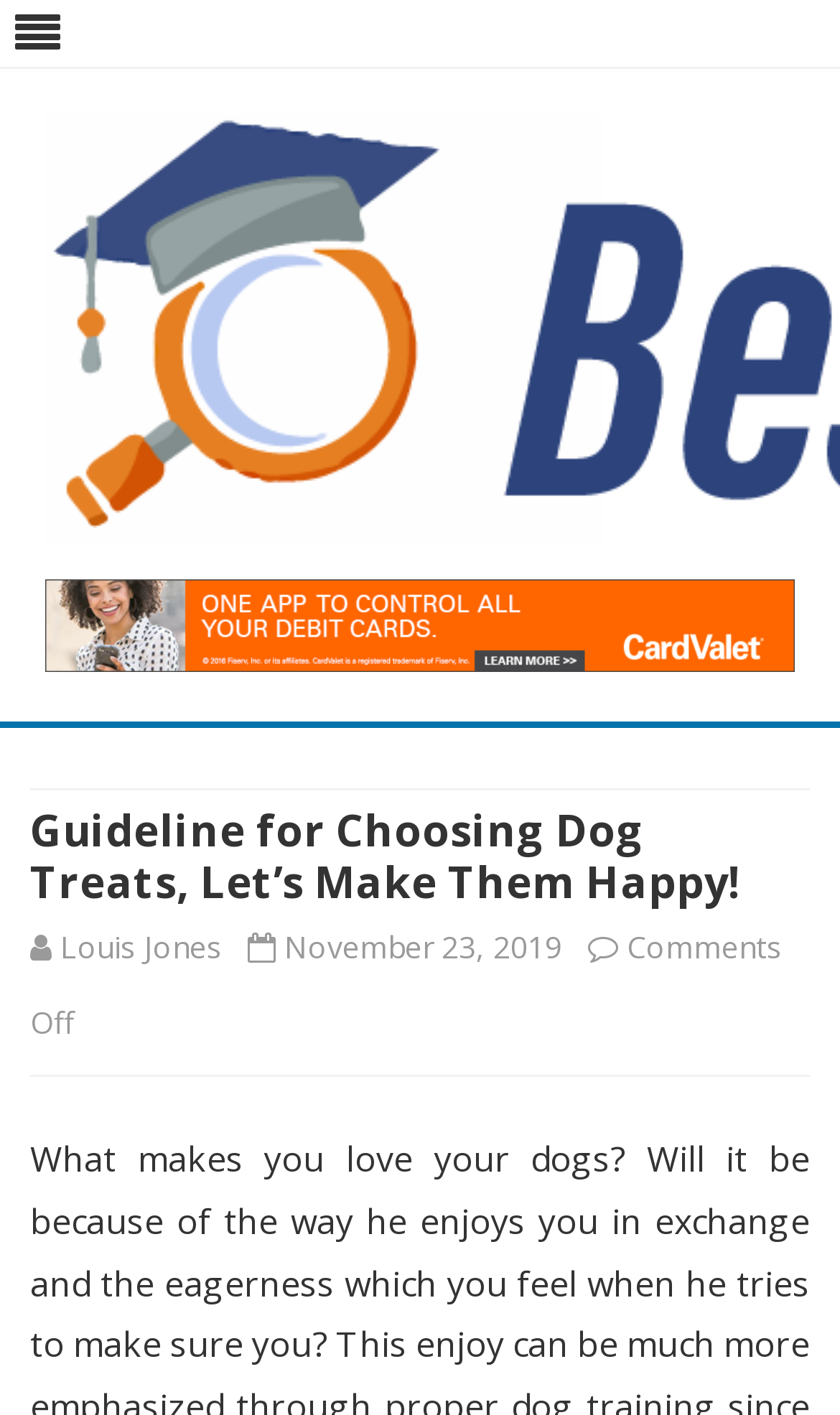Utilize the details in the image to give a detailed response to the question: When was the article published?

The publication date of the article can be found by looking at the time element which contains the text 'November 23, 2019'.